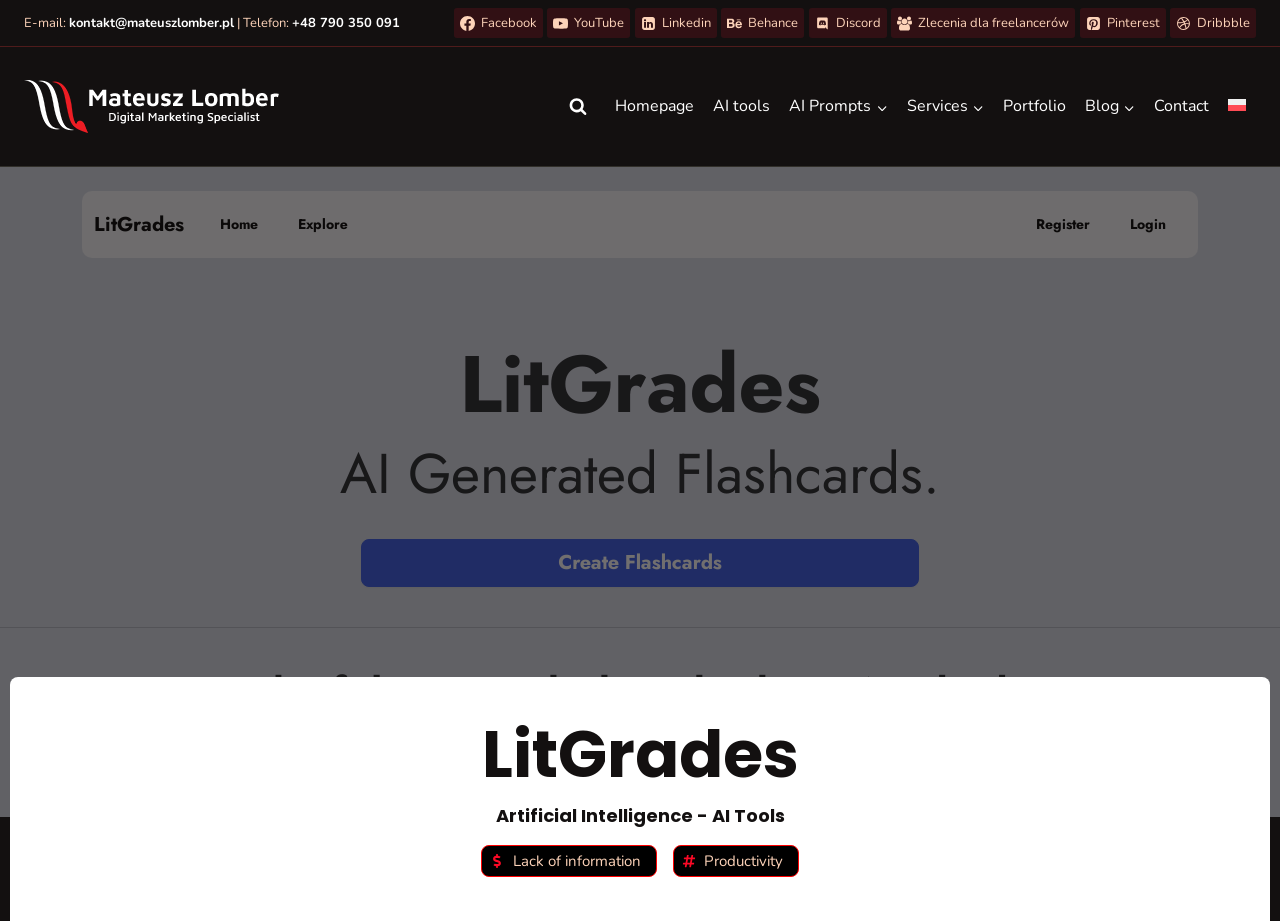Please provide a comprehensive answer to the question based on the screenshot: What is the last item in the navigation menu?

I looked at the navigation element 'Primary Navigation' and found the last link element, which is 'Polish'. This link also has an image element as a child, which appears to be a flag icon.